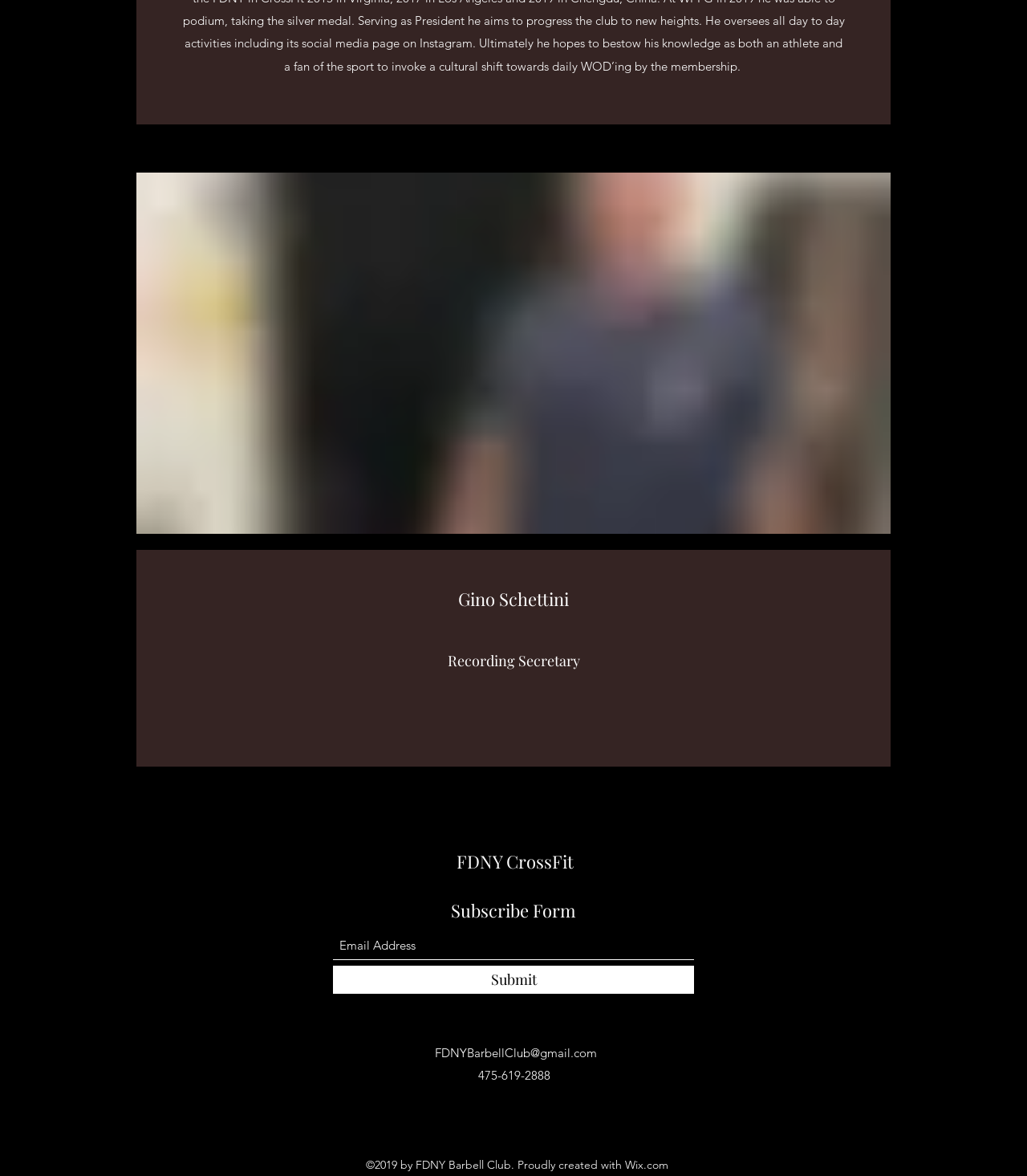Use the information in the screenshot to answer the question comprehensively: What is the name of the person on the webpage?

The answer can be found by looking at the heading element with the text 'Gino Schettini' which is located at the top of the webpage, indicating that it is the name of the person being featured.